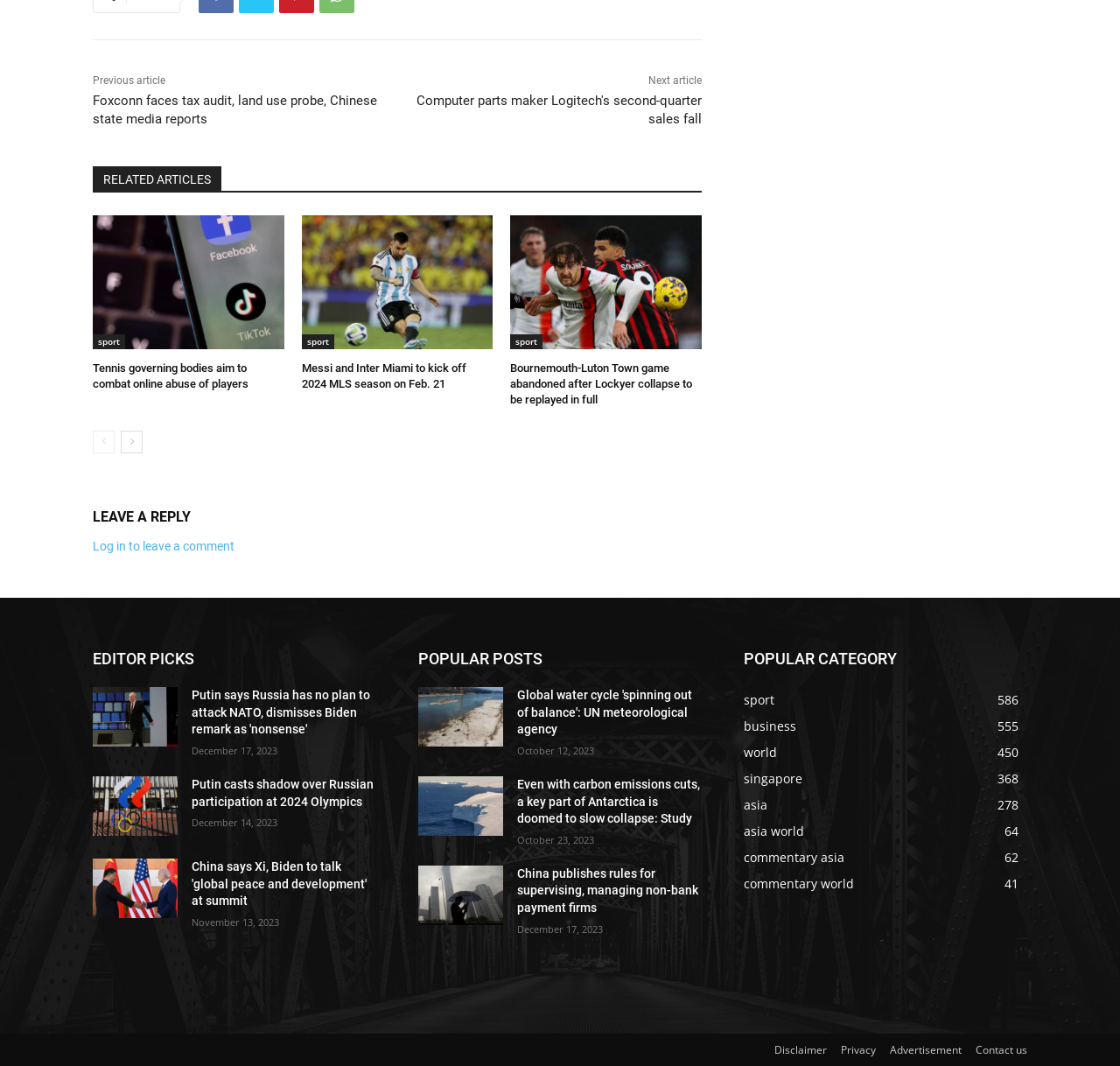Give a one-word or one-phrase response to the question: 
How many articles are under 'EDITOR PICKS'?

3